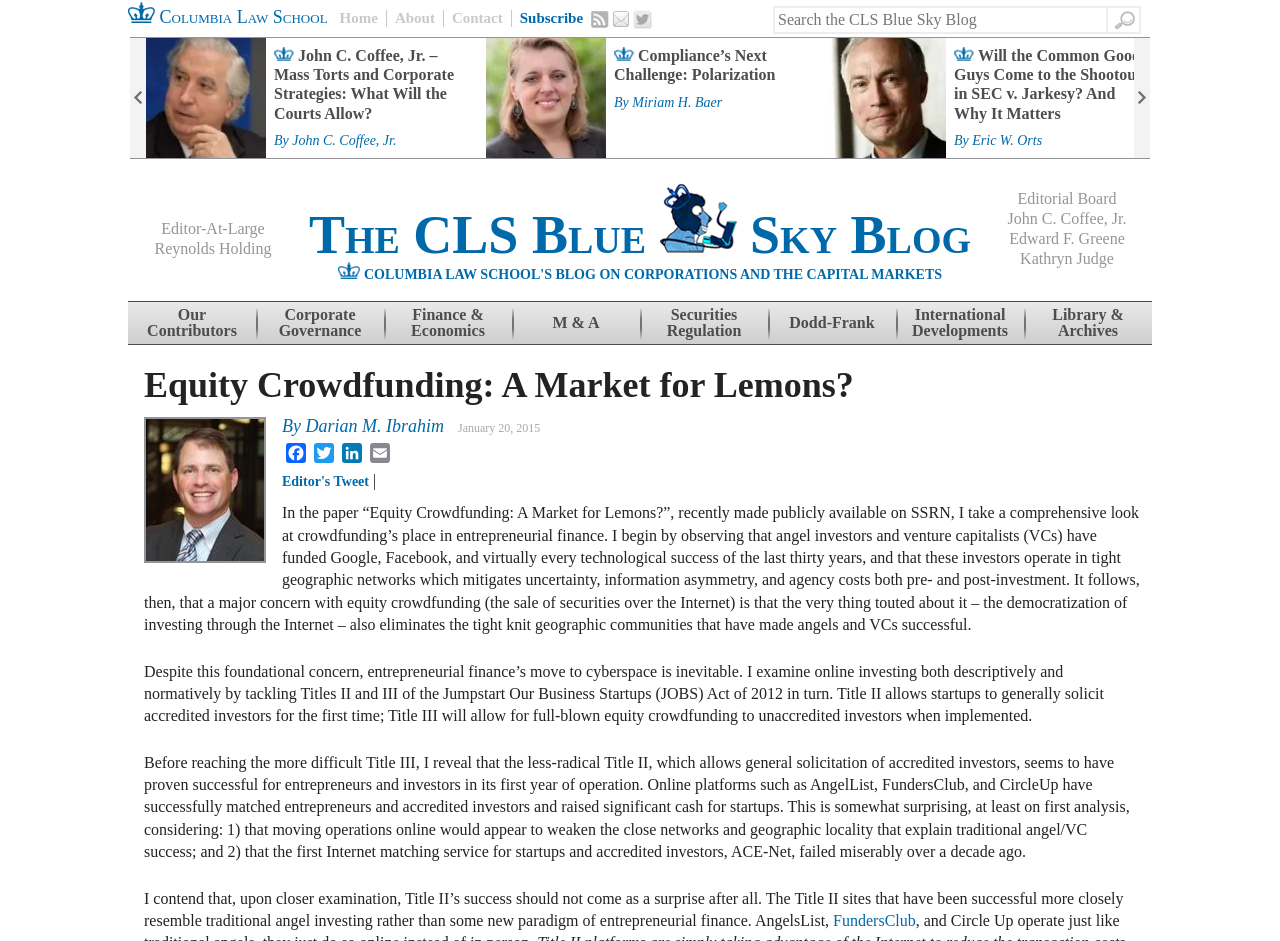Who is the author of the paper?
Please provide a detailed and comprehensive answer to the question.

I determined the answer by looking at the link element with the text 'Darian M. Ibrahim', which is located near the heading 'Equity Crowdfunding: A Market for Lemons?'. This suggests that Darian M. Ibrahim is the author of the paper.